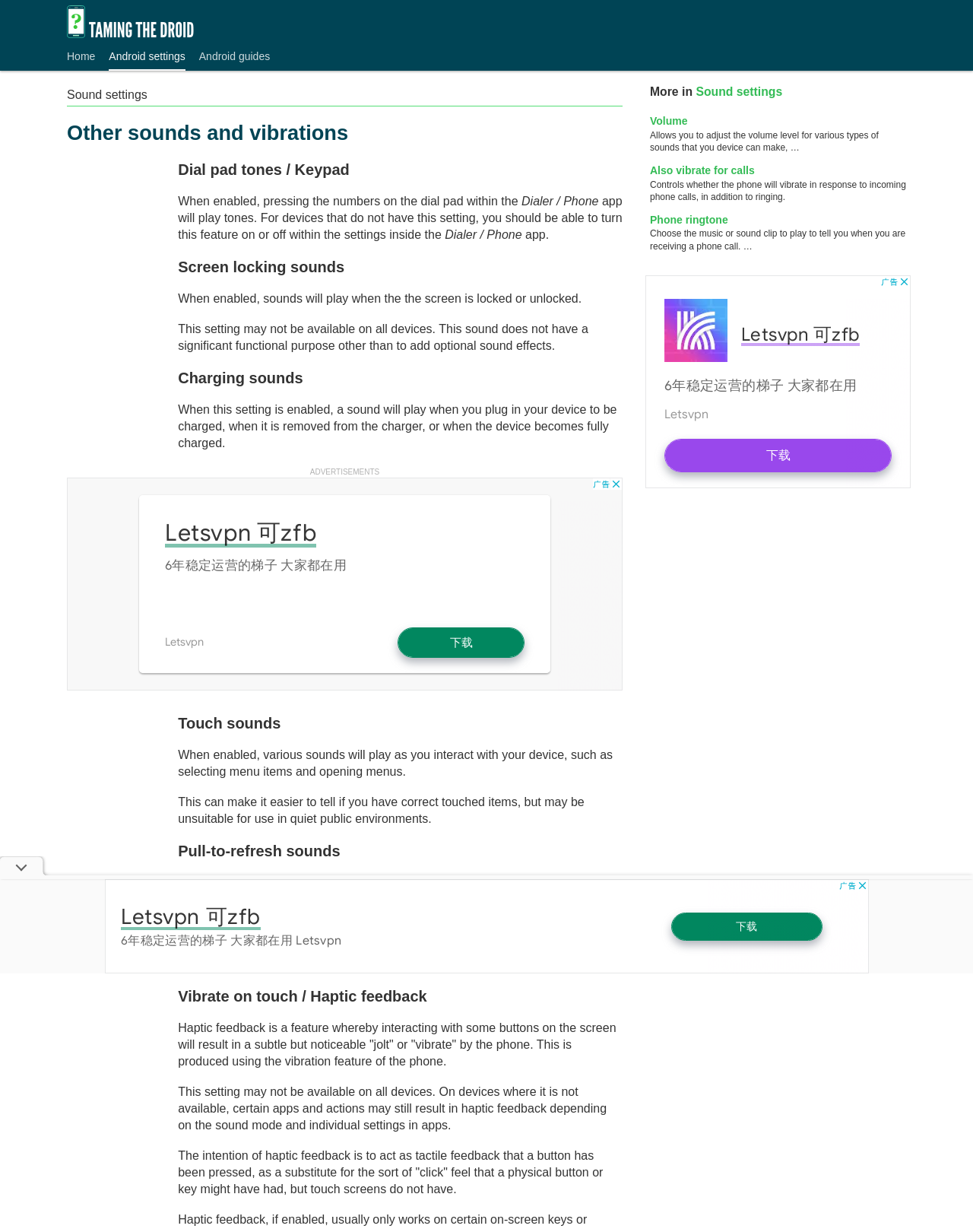Can you find and provide the main heading text of this webpage?

Other sounds and vibrations